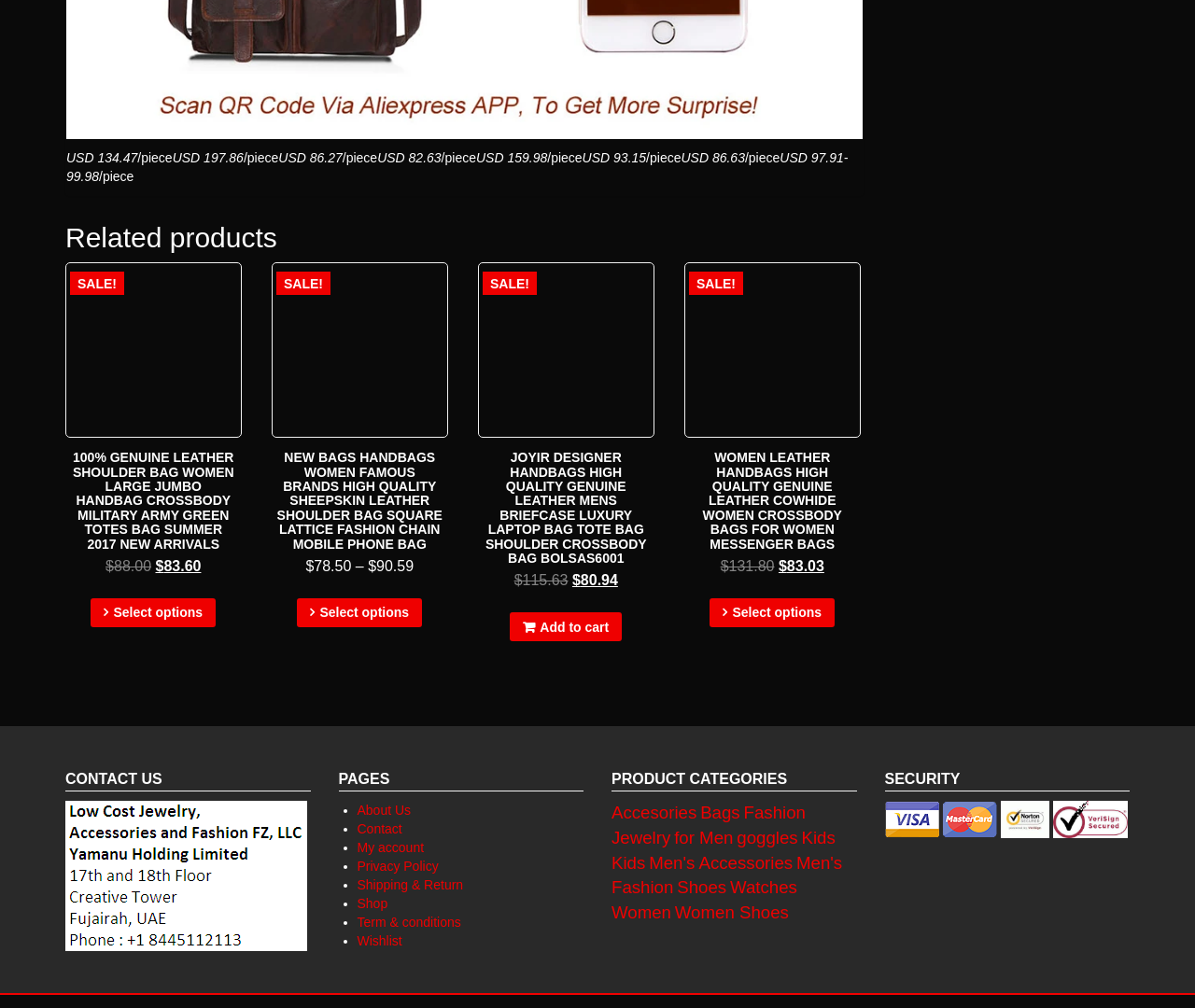Using the details from the image, please elaborate on the following question: How many product categories are listed?

The webpage lists 9 product categories, which are Accesories, Bags, Fashion Jewelry, for Men, goggles, Kids, Men's Accessories, Men's Fashion, and Women.